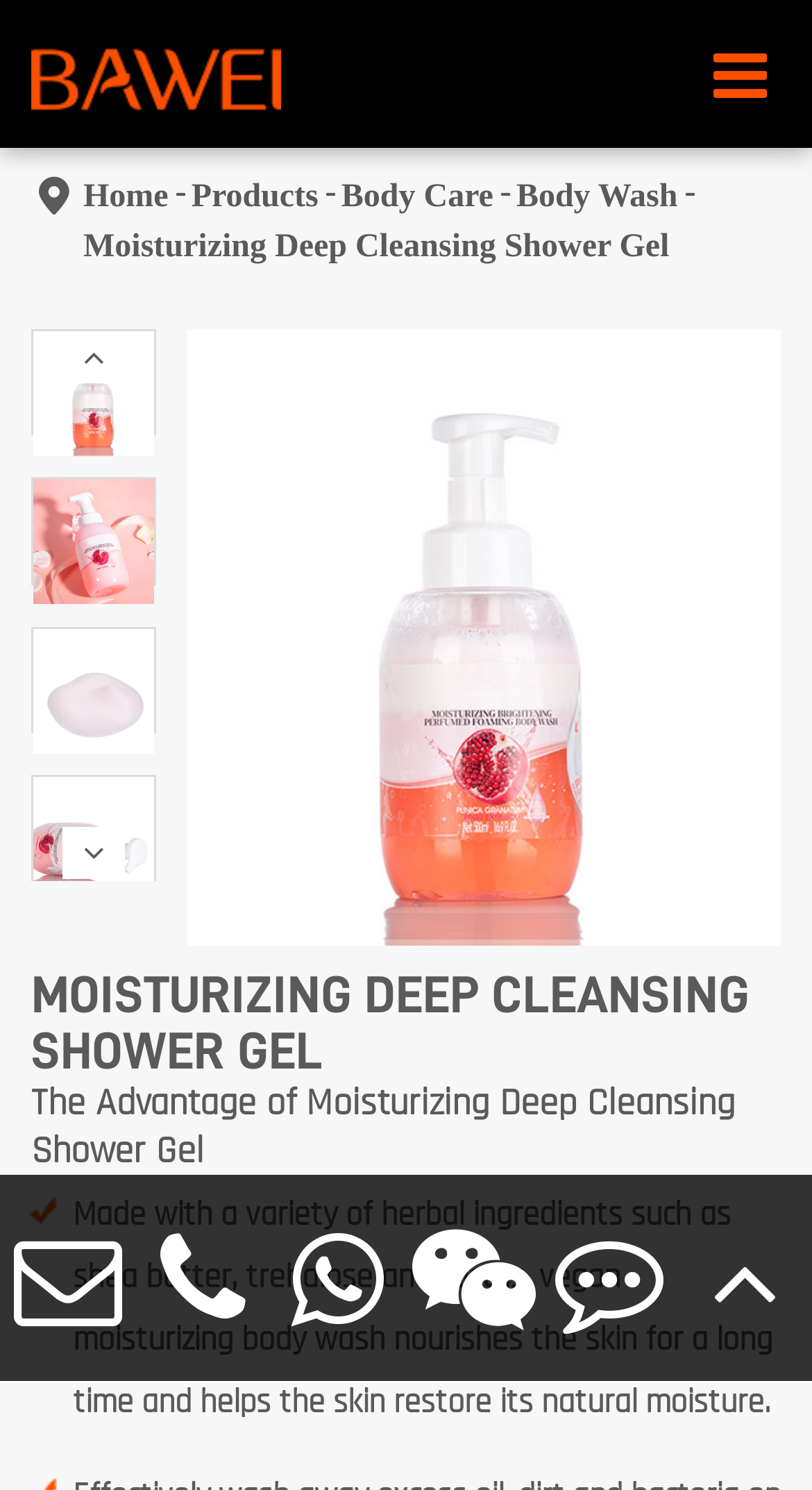Provide a thorough summary of the webpage.

This webpage is about a moisturizing shower gel product from a company called Guangdong Bawei Biotechnology Corporation. At the top left corner, there is a logo of the company, accompanied by a link to the company's homepage. Next to the logo, there is a navigation menu with links to "Home", "Products", "Body Care", and "Body Wash".

Below the navigation menu, there is a large image of the moisturizing shower gel product, taking up most of the width of the page. Above the image, there is a heading that reads "MOISTURIZING DEEP CLEANSING SHOWER GEL". 

To the left of the image, there are five smaller images of different types of moisturizing body wash products, including organic, vegan, and all-natural options. There are also two buttons, "Previous slide" and "Next slide", which are likely used to navigate through the product images.

Below the product image, there is a section that describes the advantages of the moisturizing deep cleansing shower gel. The text explains that the product is made with herbal ingredients such as shea butter, trehalose, and cactus, and that it nourishes the skin for a long time and helps restore its natural moisture.

At the bottom of the page, there are several links to social media platforms, an email address, and a link to provide feedback. There is also a "TOP" link that likely takes the user back to the top of the page.